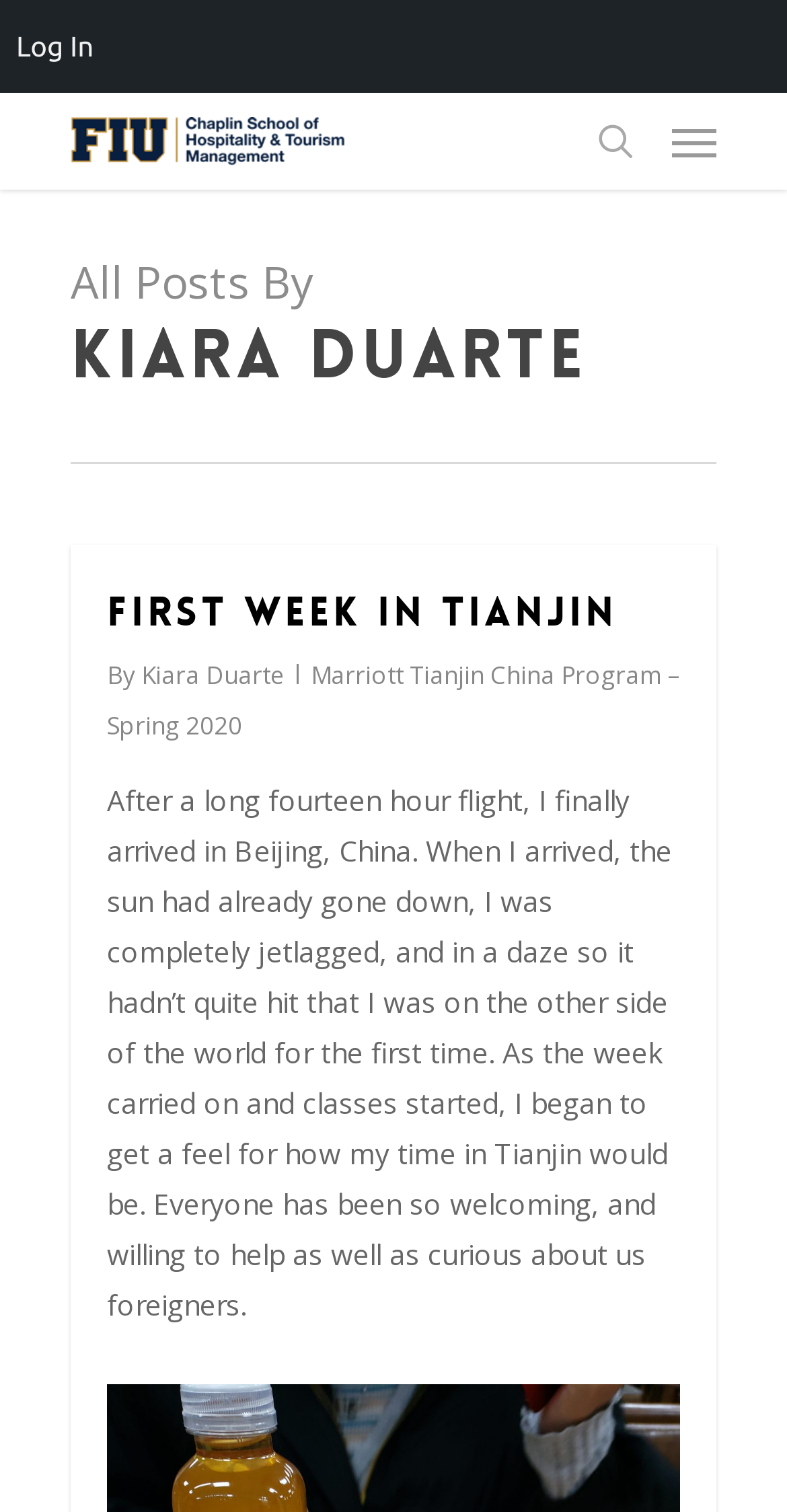From the screenshot, find the bounding box of the UI element matching this description: "Log In". Supply the bounding box coordinates in the form [left, top, right, bottom], each a float between 0 and 1.

[0.0, 0.0, 0.14, 0.061]